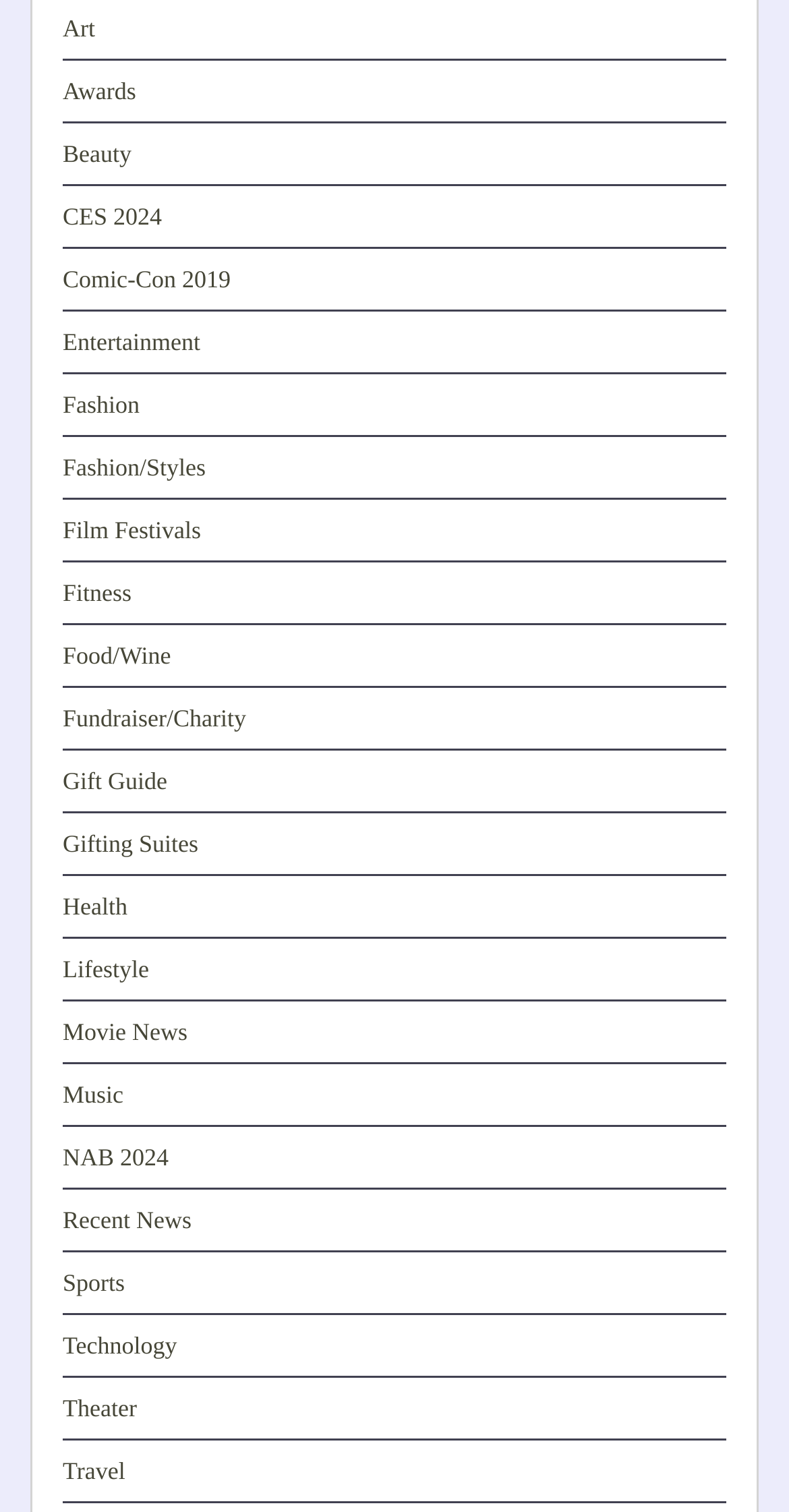Give a concise answer of one word or phrase to the question: 
What is the category of 'Gift Guide'?

Lifestyle